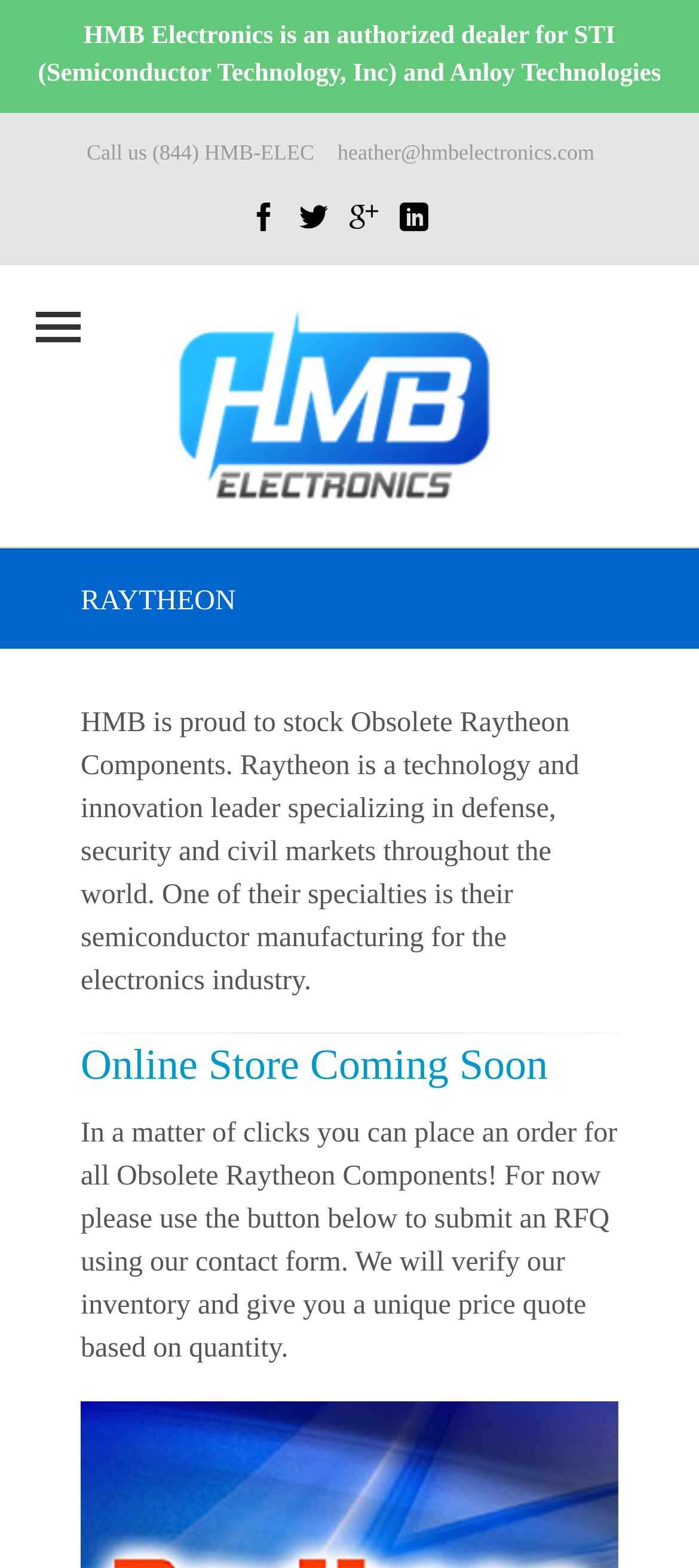What is Raytheon specialized in?
Refer to the image and provide a concise answer in one word or phrase.

defense, security and civil markets